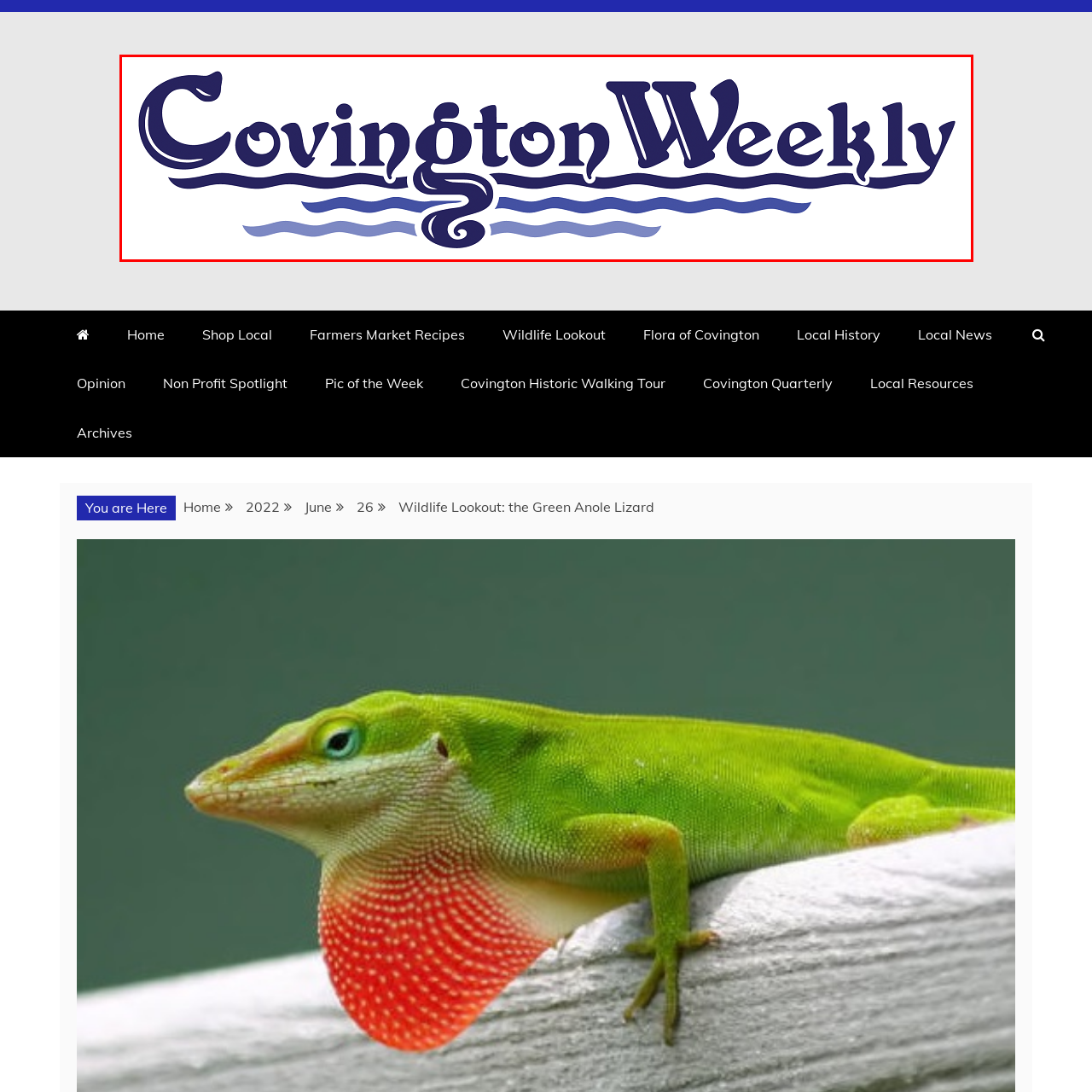Observe the image enclosed by the red box and thoroughly answer the subsequent question based on the visual details: What type of lizard is highlighted in the publication?

The caption states that the publication includes highlights on local wildlife, specifically mentioning the Green Anole Lizard, which suggests that this type of lizard is of particular interest or significance to the publication and its audience.